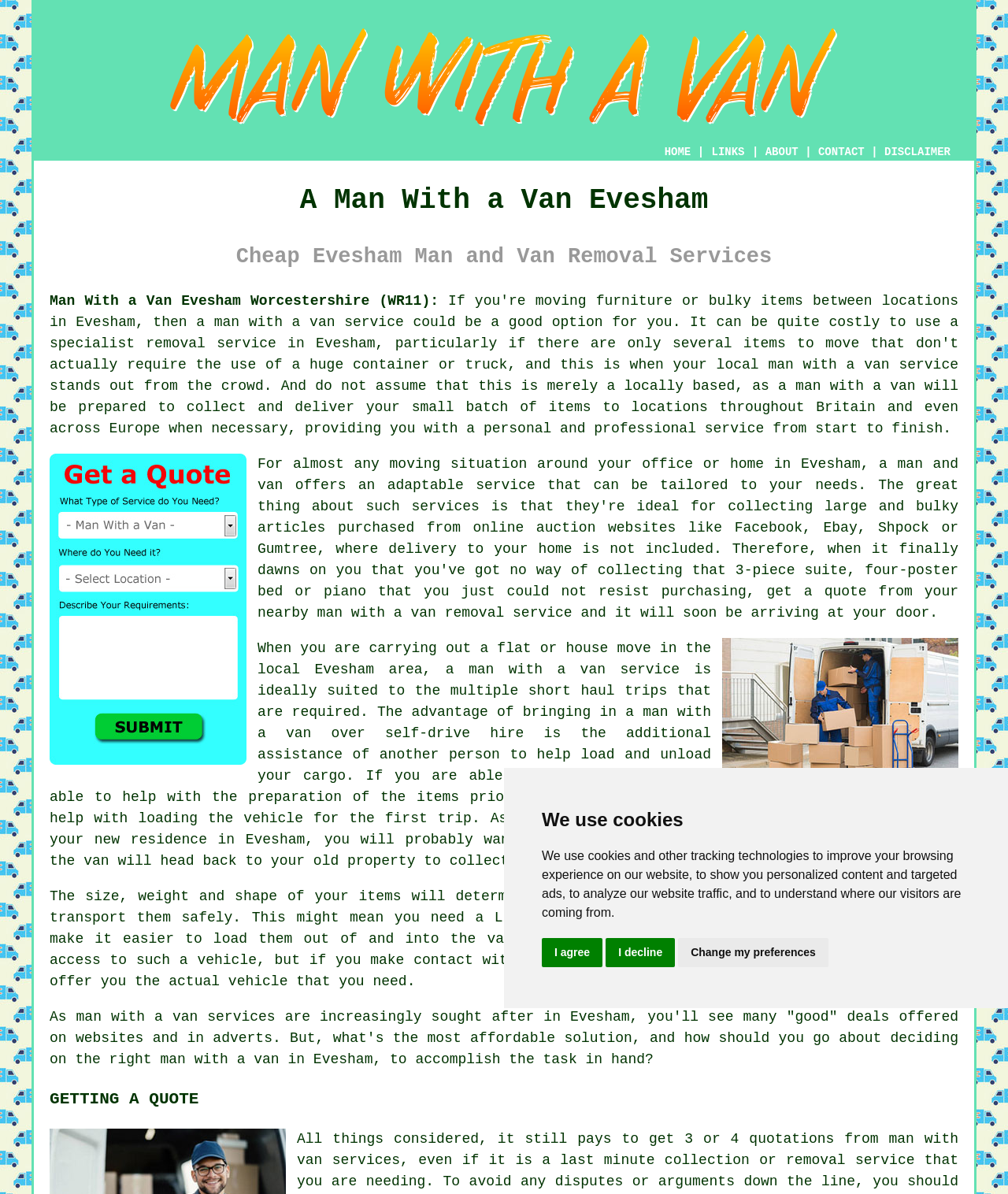Answer the following inquiry with a single word or phrase:
What is recommended when getting a quote for man with a van services?

Get 3 or 4 quotations